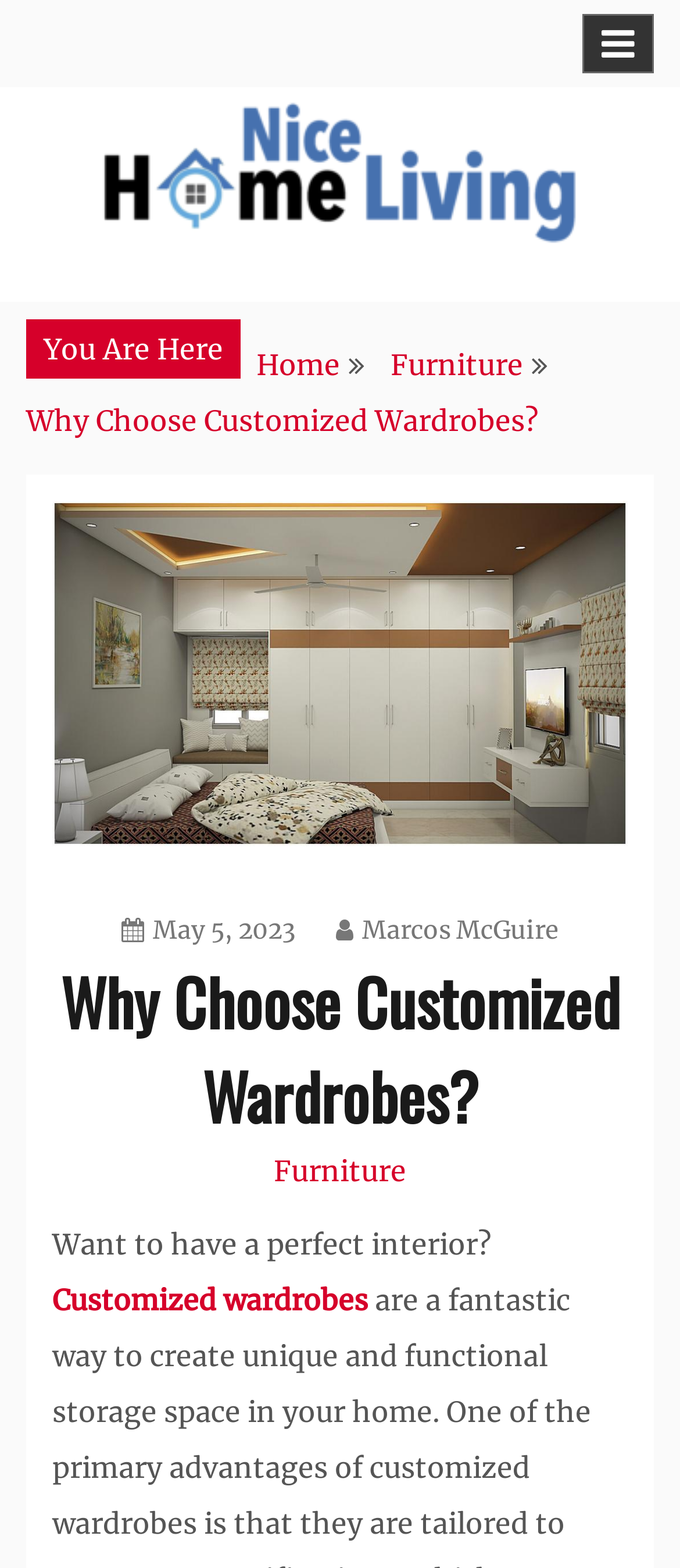Please find the bounding box coordinates of the element that needs to be clicked to perform the following instruction: "Navigate to Furniture page". The bounding box coordinates should be four float numbers between 0 and 1, represented as [left, top, right, bottom].

[0.574, 0.221, 0.769, 0.244]